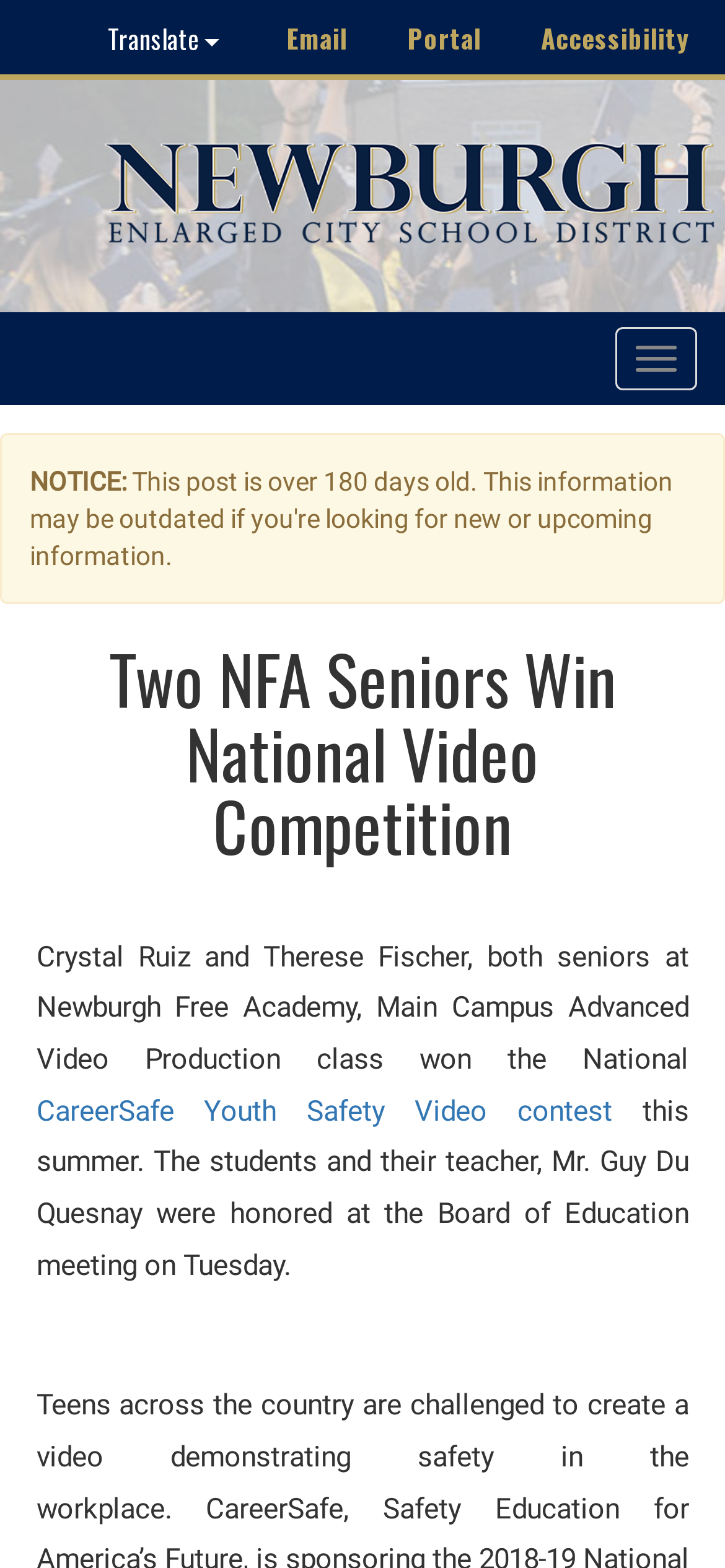Locate the bounding box coordinates of the UI element described by: "Toggle navigation". Provide the coordinates as four float numbers between 0 and 1, formatted as [left, top, right, bottom].

[0.849, 0.209, 0.962, 0.249]